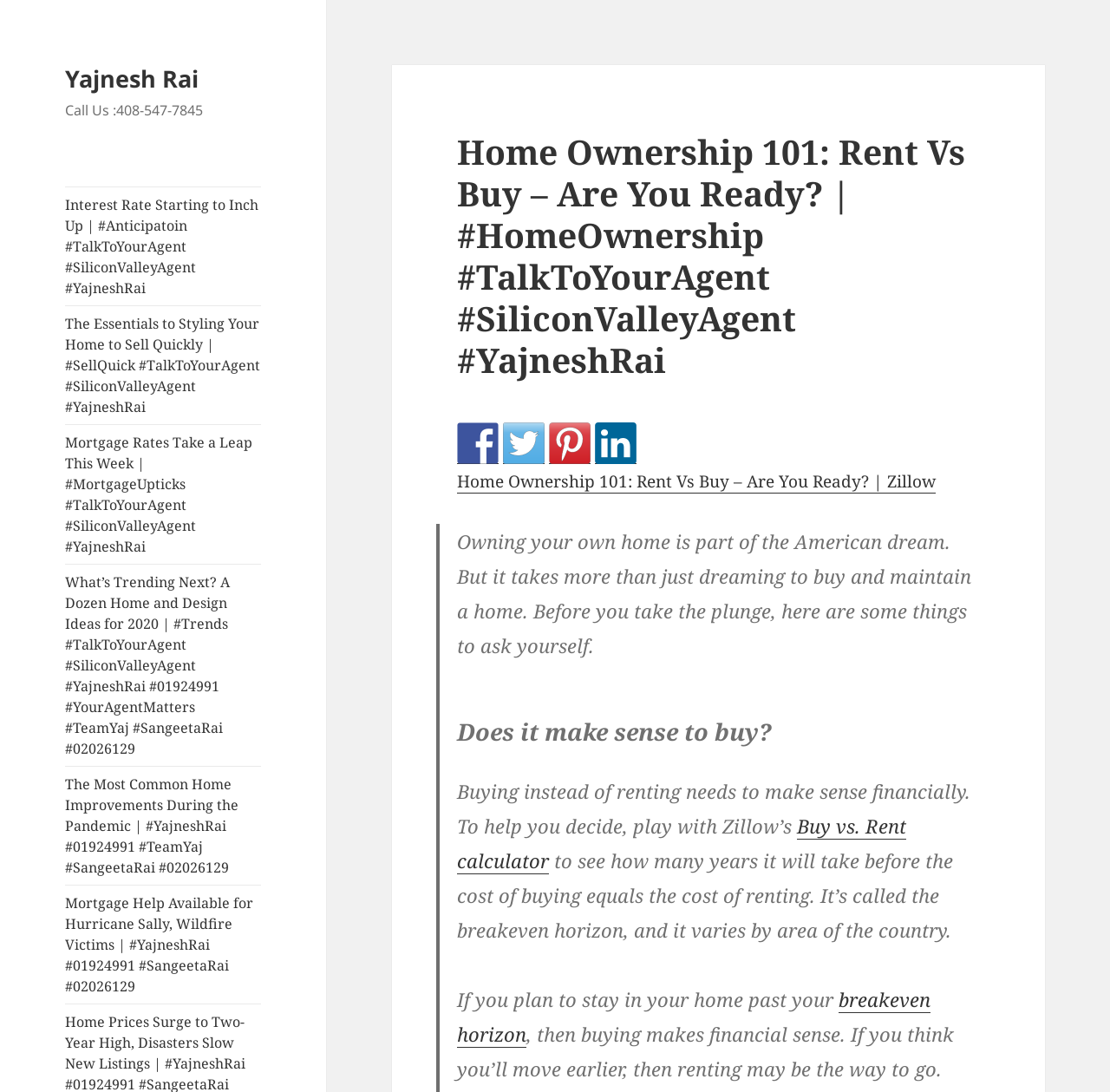Determine the bounding box coordinates of the section I need to click to execute the following instruction: "Call the agent". Provide the coordinates as four float numbers between 0 and 1, i.e., [left, top, right, bottom].

[0.059, 0.092, 0.183, 0.11]